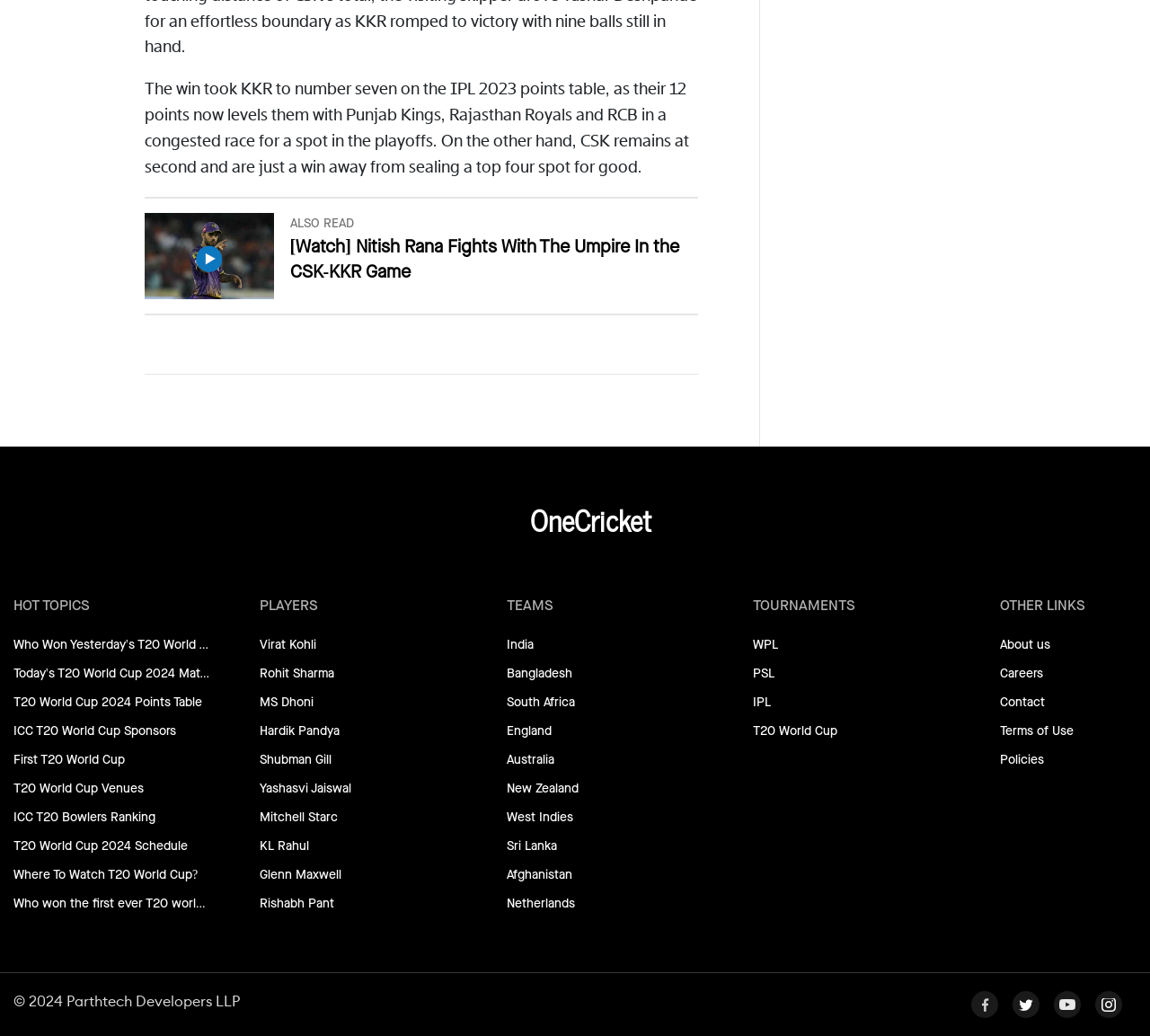Please find the bounding box for the UI component described as follows: "Terms of Use".

[0.869, 0.696, 0.965, 0.716]